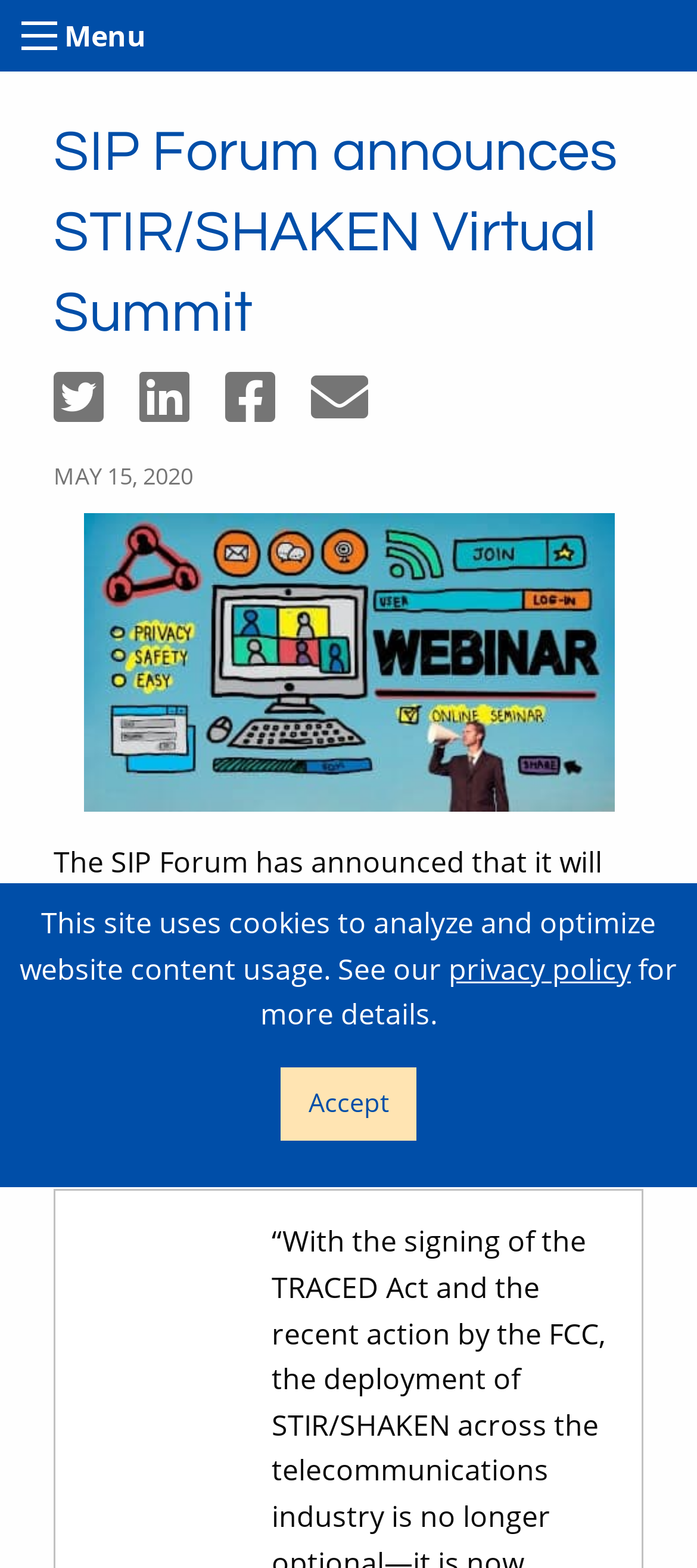Write a detailed summary of the webpage.

The webpage is about the SIP Forum's announcement of a STIR/SHAKEN Virtual Summit. At the top left corner, there is a button to toggle the menu, accompanied by a "Menu" label. Below the menu button, the title "SIP Forum announces STIR/SHAKEN Virtual Summit" is prominently displayed.

To the right of the title, there are four social media links to share the announcement on Twitter, LinkedIn, Facebook, and via email. Below these links, the date "MAY 15, 2020" is shown. 

A large graphic related to the webinar is positioned below the title, spanning almost the entire width of the page. Below the graphic, a paragraph of text provides more information about the virtual summit, including its purpose and schedule.

At the bottom of the page, a notice informs visitors that the site uses cookies to analyze and optimize website content usage. A link to the privacy policy is provided, along with a brief statement. An "Accept" button is located to the right of this notice, allowing users to acknowledge the cookie policy.